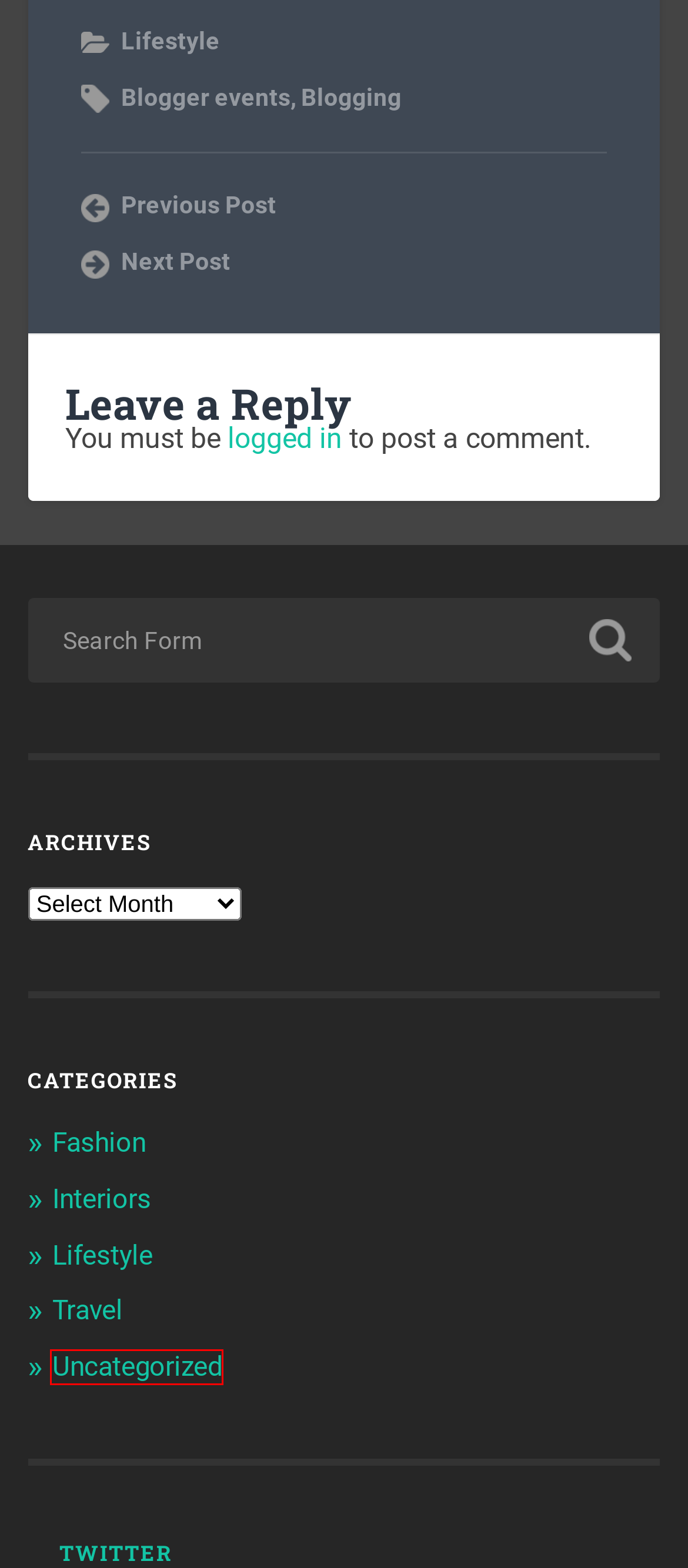Given a screenshot of a webpage with a red bounding box around an element, choose the most appropriate webpage description for the new page displayed after clicking the element within the bounding box. Here are the candidates:
A. Fashion
B. Bot Verification
C. Put Me In Your Suitcase: Ayia Napa
D. Blogger events
E. Put Me In Your Suitcase: St Lucia
F. Uncategorized
G. Blogging
H. Interiors

F